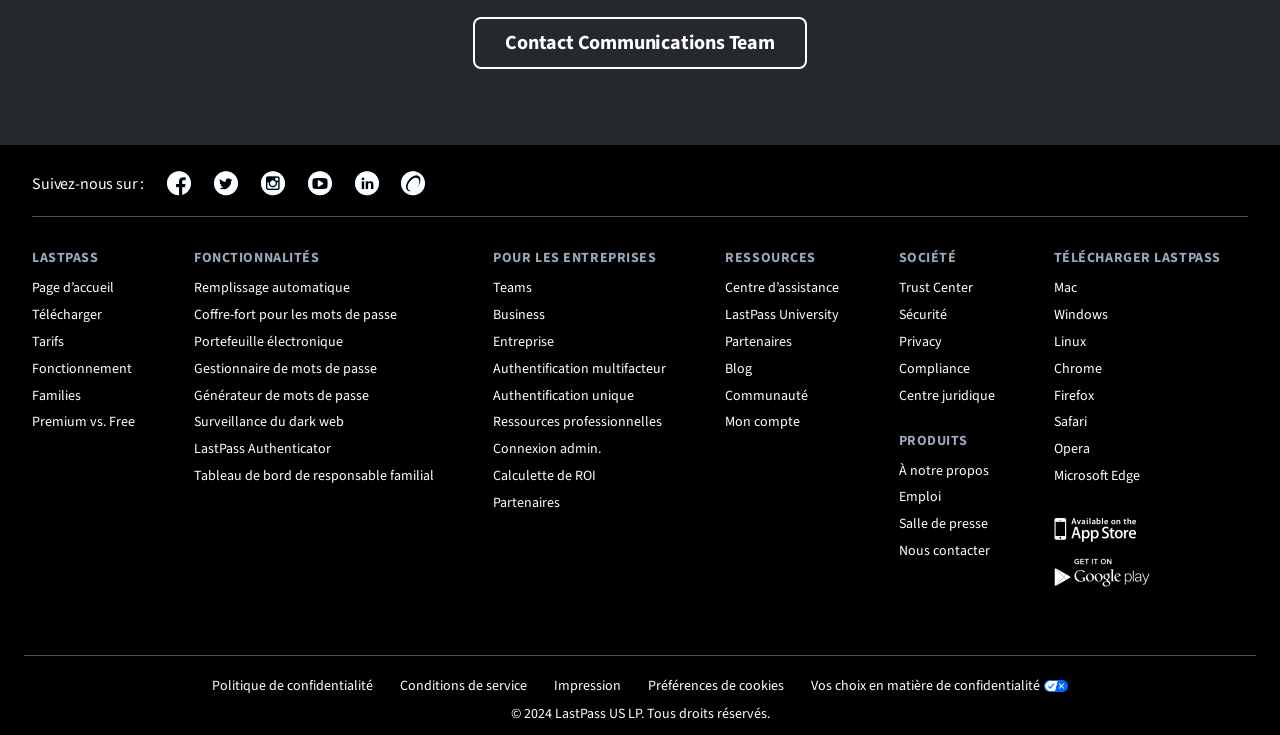Answer the question with a single word or phrase: 
How many social media links are present in the footer?

5